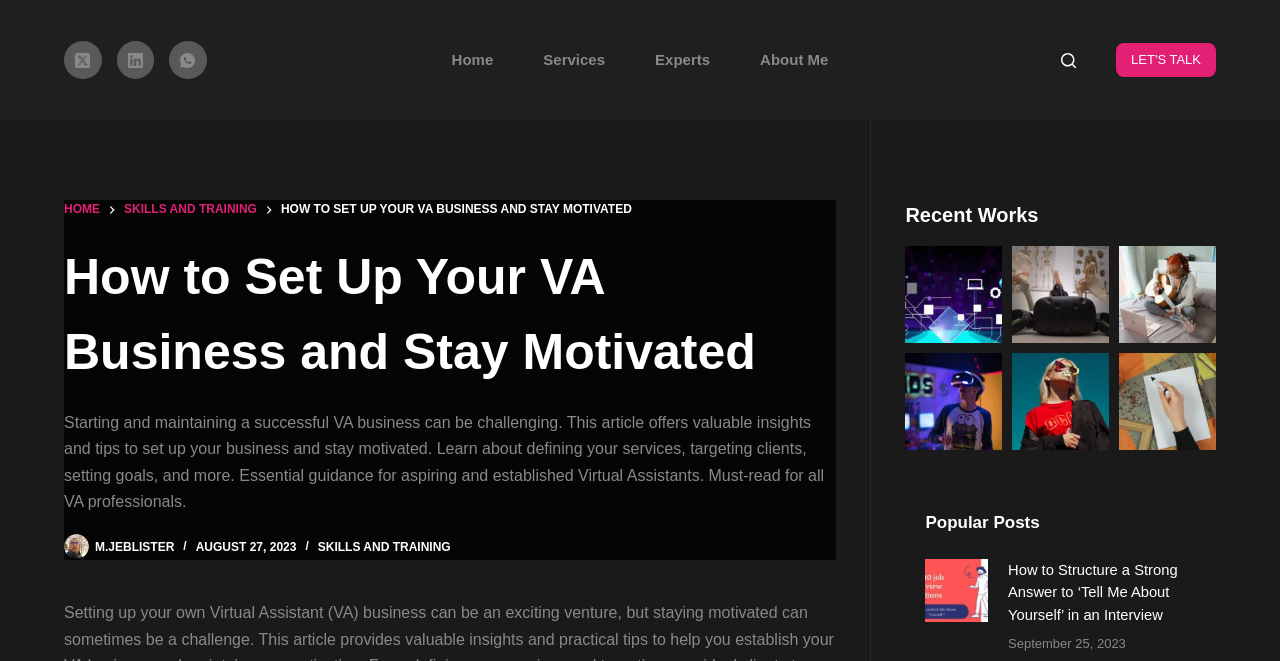Create a detailed summary of the webpage's content and design.

This webpage is about setting up a virtual assistant (VA) business and staying motivated. At the top left corner, there is a "Skip to content" link. Next to it, there are social media links to Twitter, LinkedIn, and WhatsApp. A navigation menu with horizontal orientation is located at the top center, containing links to "Home", "Services", "Experts", and "About Me". On the top right corner, there is a "Search" button and a "LET'S TALK" link.

Below the navigation menu, there is a header section with a title "HOW TO SET UP YOUR VA BUSINESS AND STAY MOTIVATED" and a subheading that provides an overview of the article's content. The article's main content is divided into sections, with headings and paragraphs that discuss topics such as defining services, targeting clients, setting goals, and more.

On the right side of the header section, there is a section titled "Recent Works" with three figures or images. Below it, there is a section titled "Popular Posts" with an article that contains a link to another article titled "How to Structure a Strong Answer to ‘Tell Me About Yourself’ in an Interview" and a date "September 25, 2023".

At the bottom of the page, there is a link to the author's profile "M.Jeblister" with an image, and a link to "SKILLS AND TRAINING". The page also contains a date "AUGUST 27, 2023" at the bottom left corner.